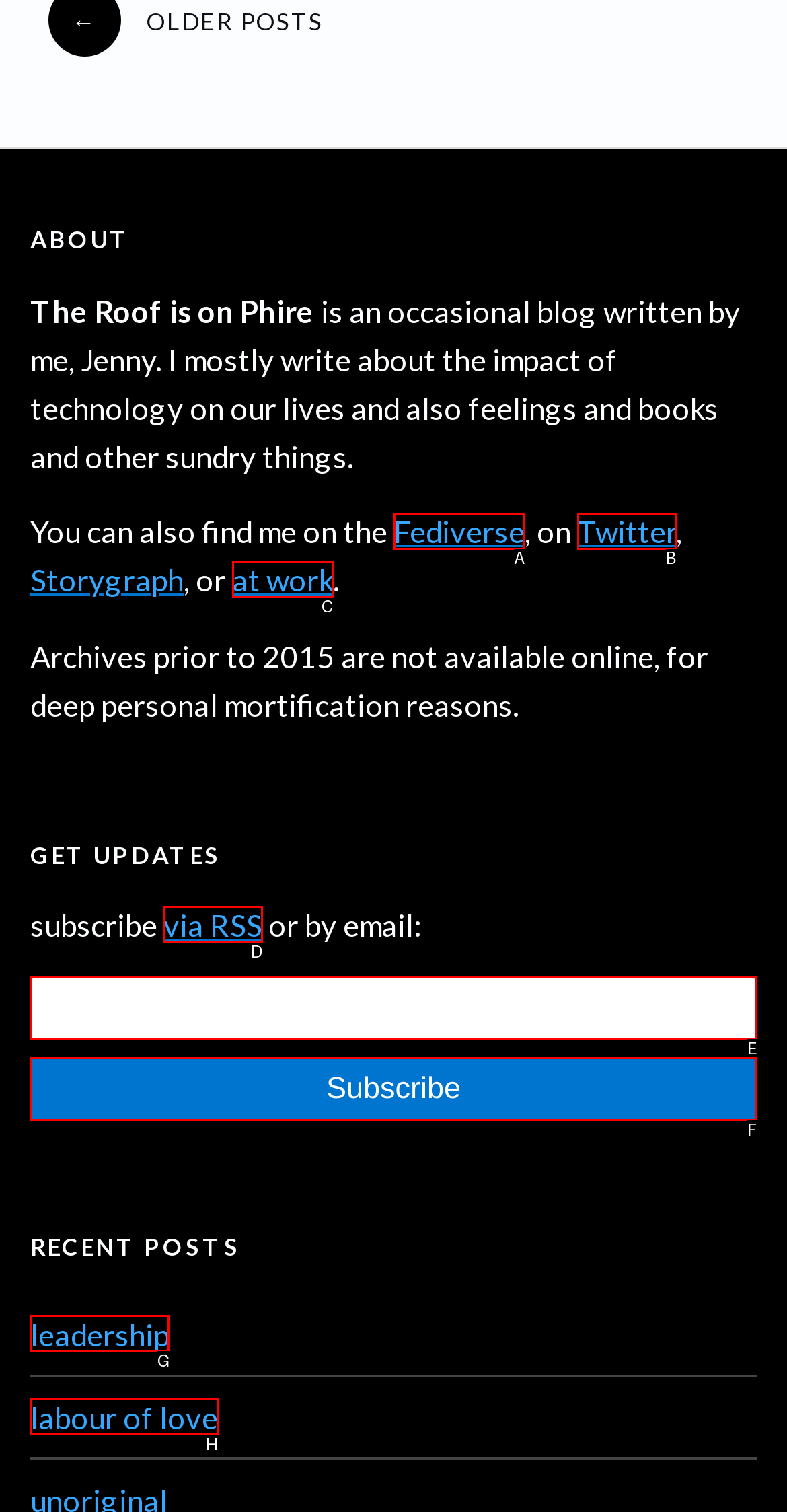Among the marked elements in the screenshot, which letter corresponds to the UI element needed for the task: read the 'leadership' post?

G